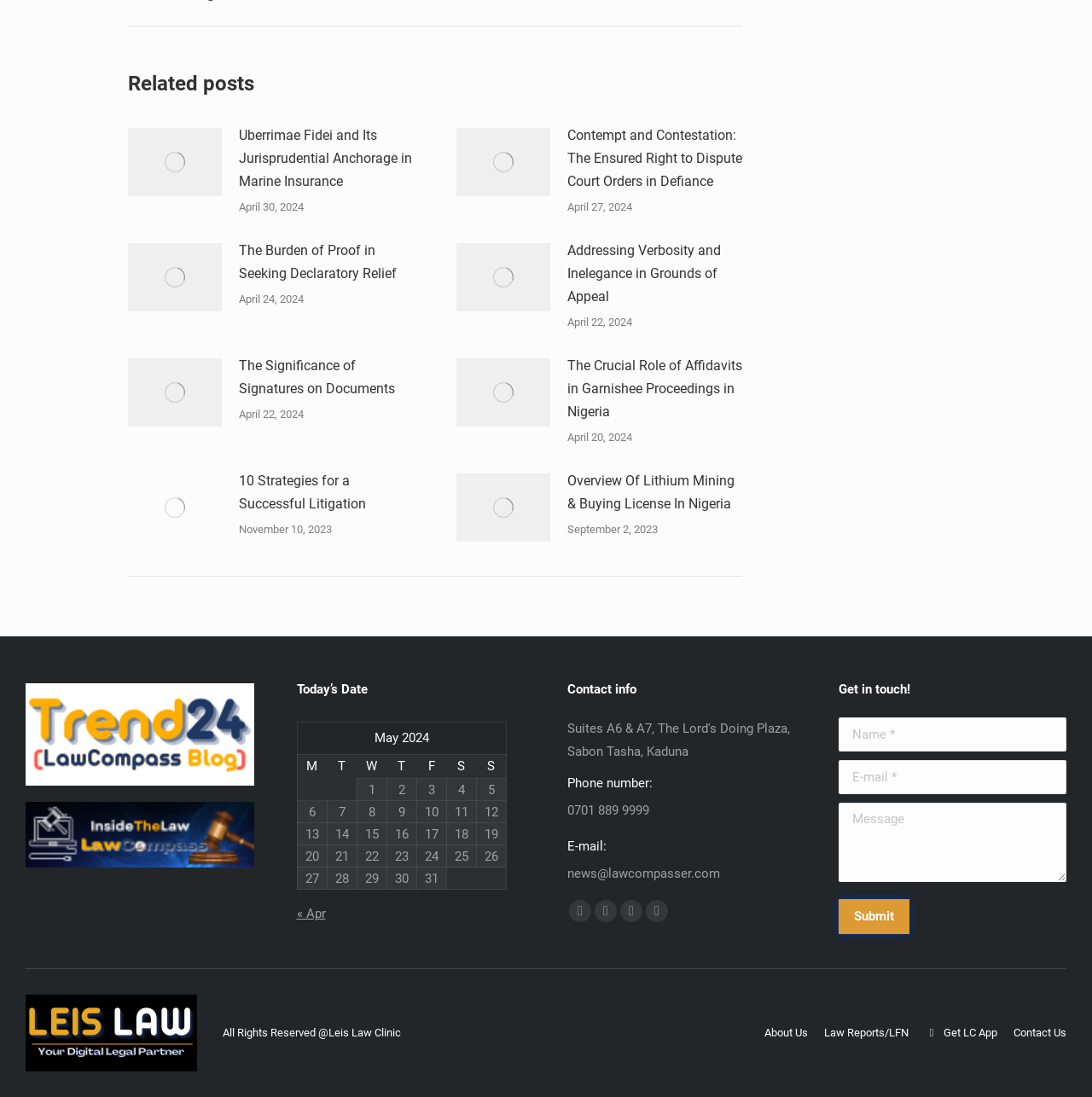How many links are there in the footer section?
Utilize the information in the image to give a detailed answer to the question.

I counted the number of 'link' elements in the footer section, which is 2.